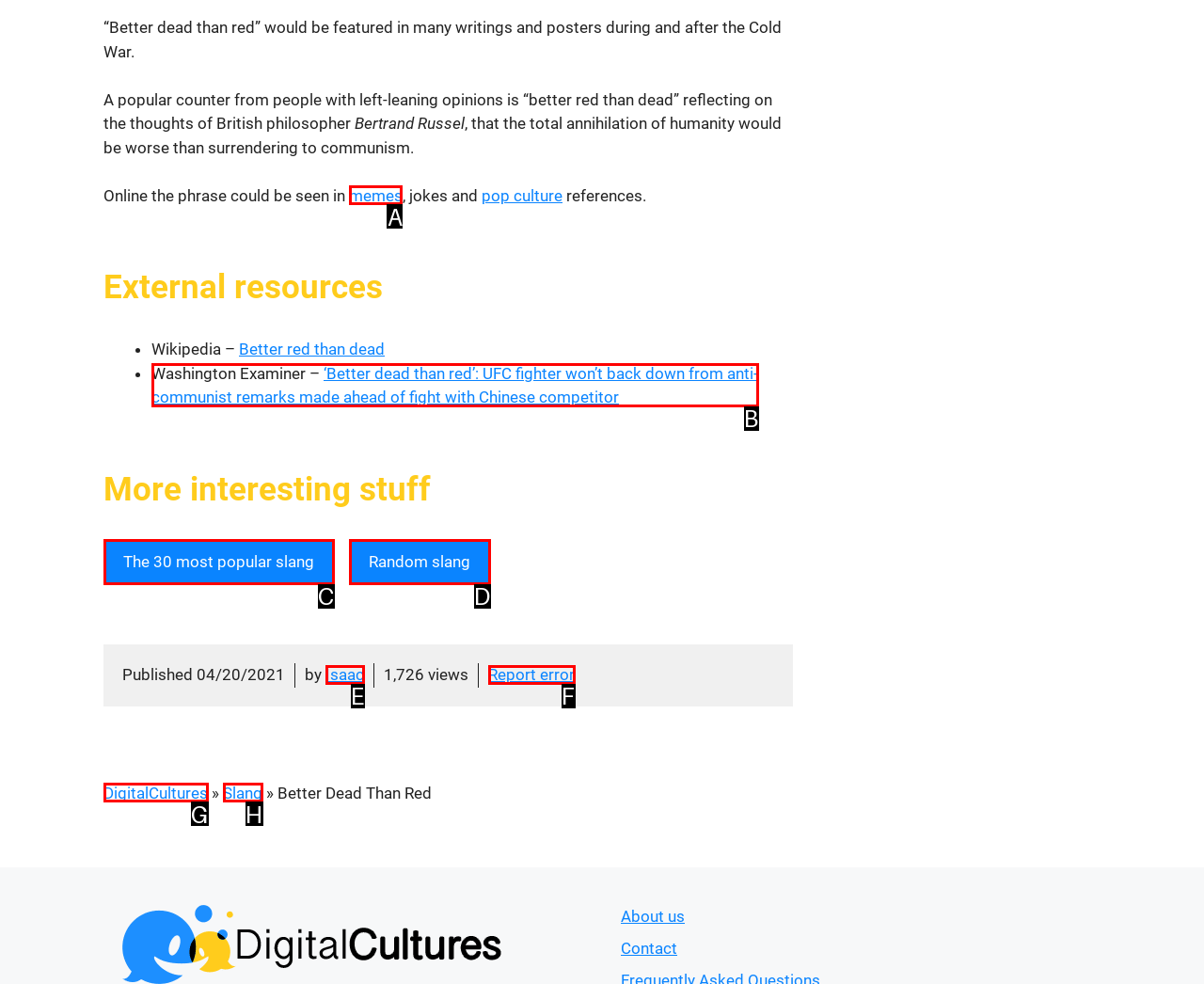Identify the correct UI element to click for the following task: click on the link to memes Choose the option's letter based on the given choices.

A